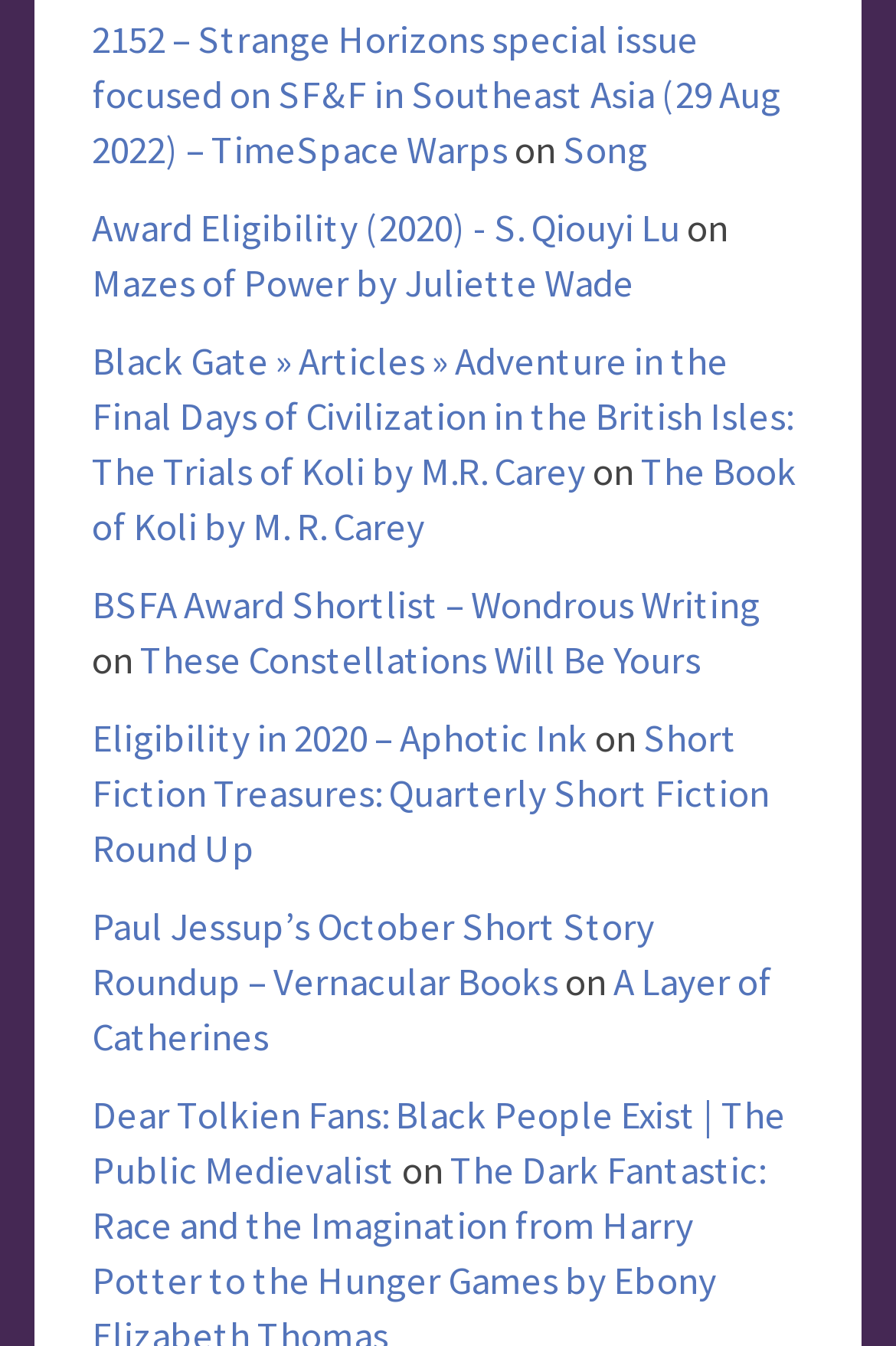What is the text of the second link? Observe the screenshot and provide a one-word or short phrase answer.

Song